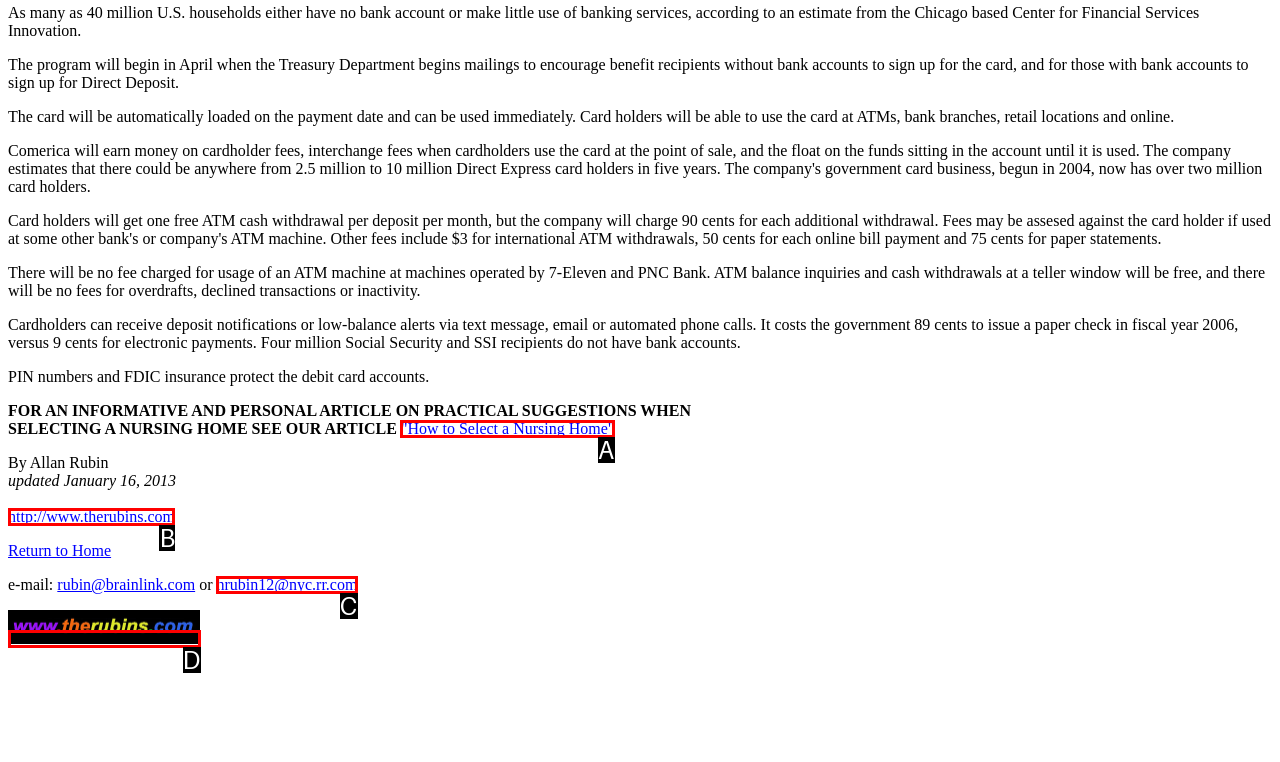Identify the option that corresponds to the description: http://www.therubins.com. Provide only the letter of the option directly.

B